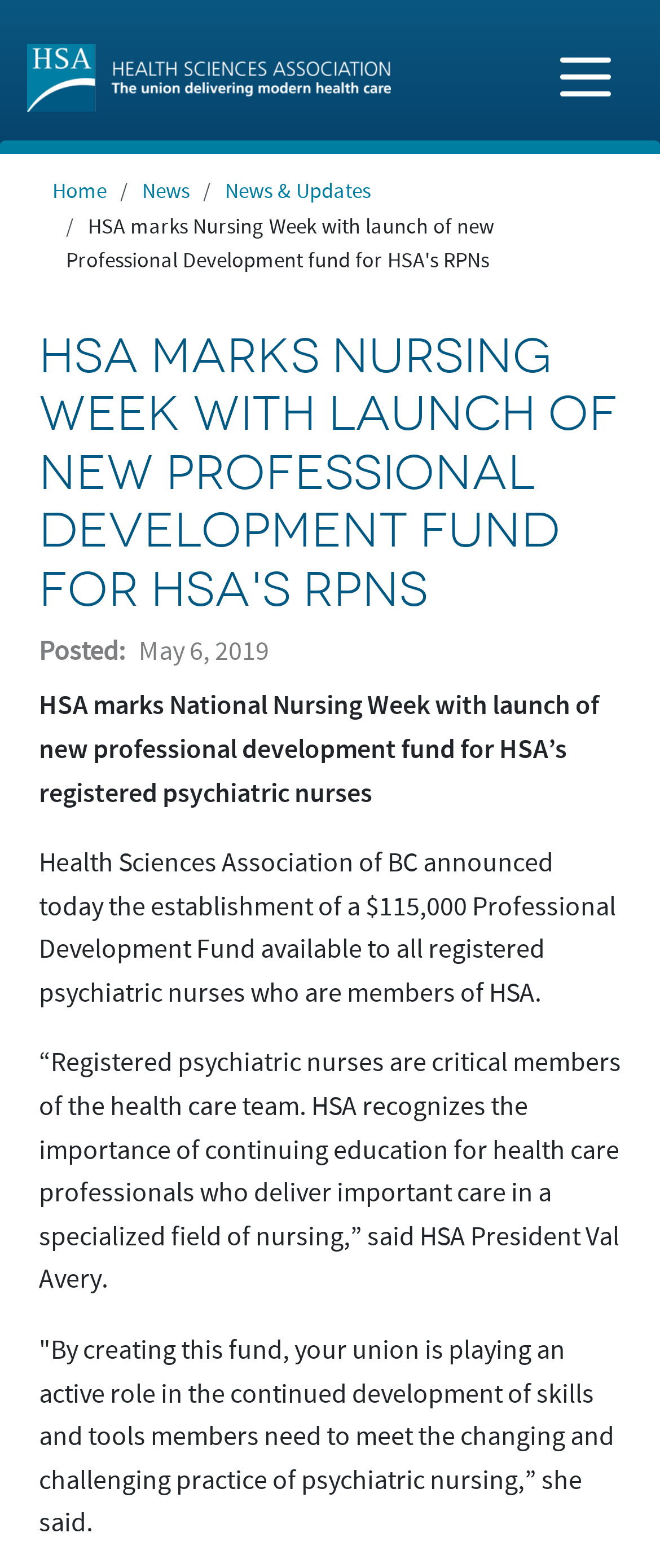What is the occasion for the launch of the fund?
Refer to the screenshot and answer in one word or phrase.

National Nursing Week